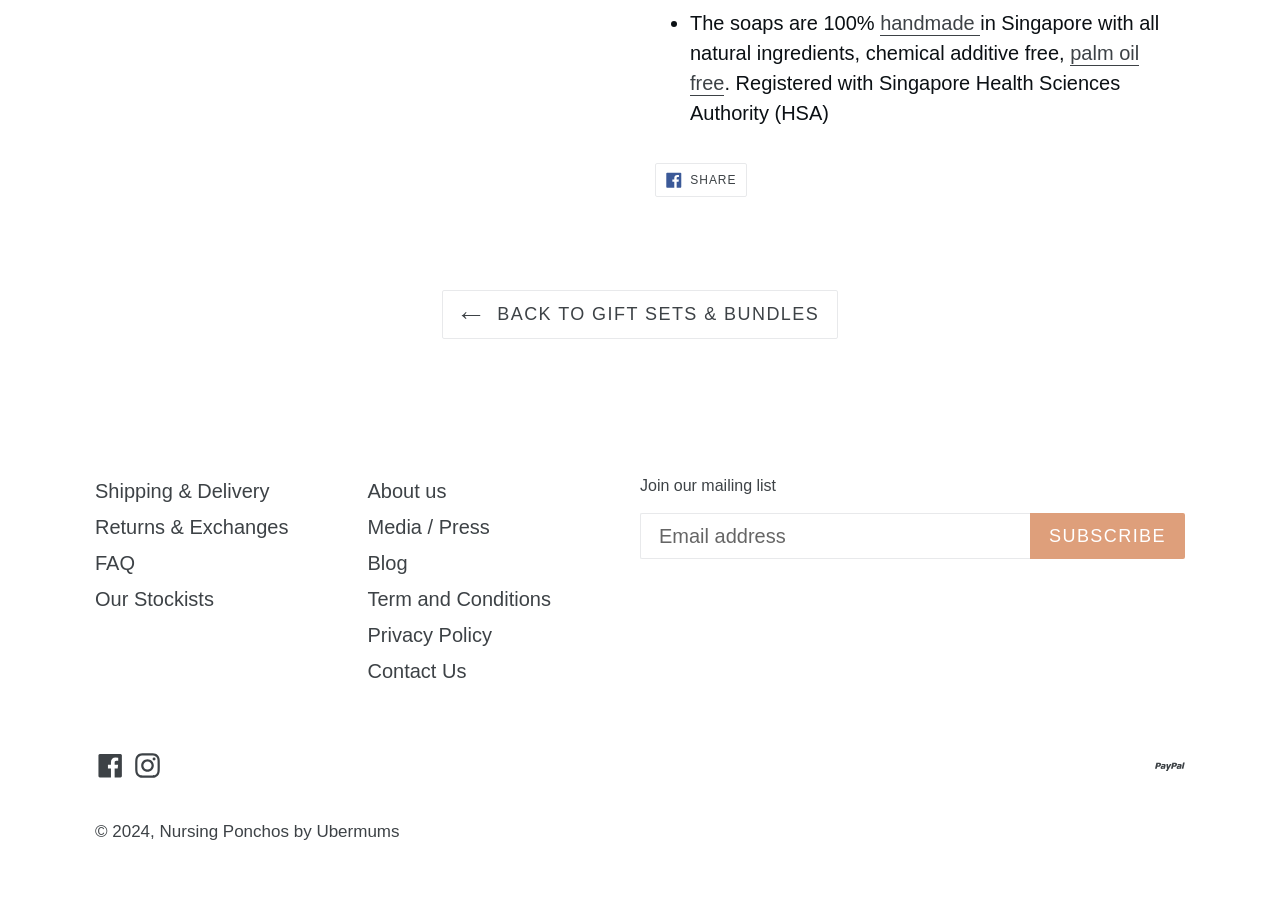Please locate the bounding box coordinates of the element that should be clicked to complete the given instruction: "Subscribe to the mailing list".

[0.805, 0.57, 0.926, 0.621]